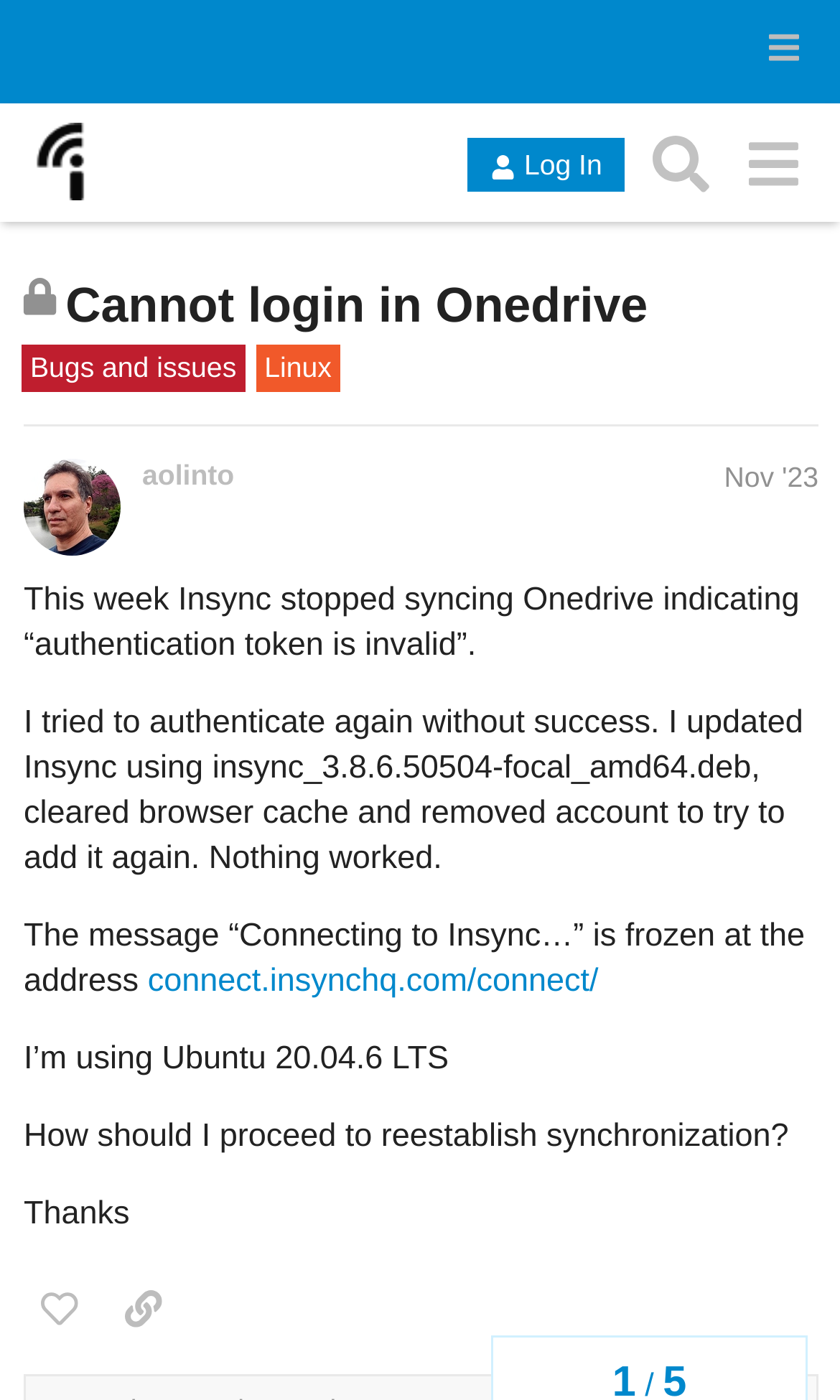Point out the bounding box coordinates of the section to click in order to follow this instruction: "Click the 'like this post' button".

[0.028, 0.907, 0.113, 0.966]